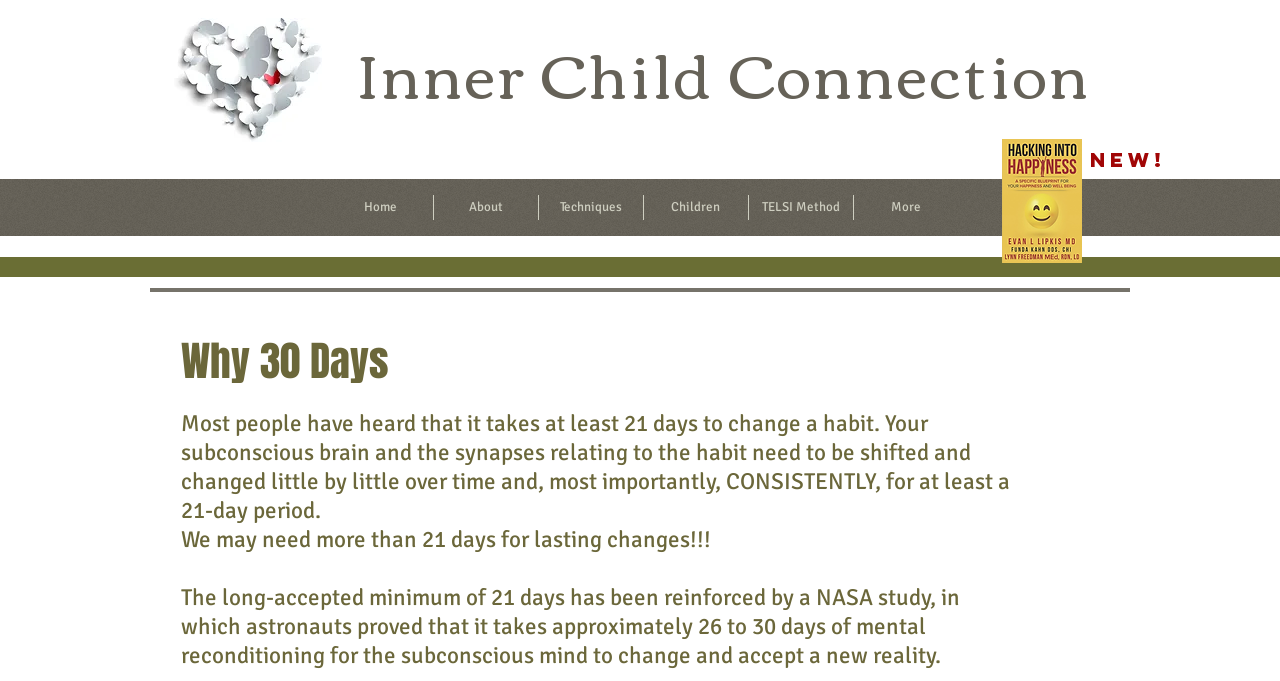Bounding box coordinates should be provided in the format (top-left x, top-left y, bottom-right x, bottom-right y) with all values between 0 and 1. Identify the bounding box for this UI element: About

[0.339, 0.286, 0.42, 0.323]